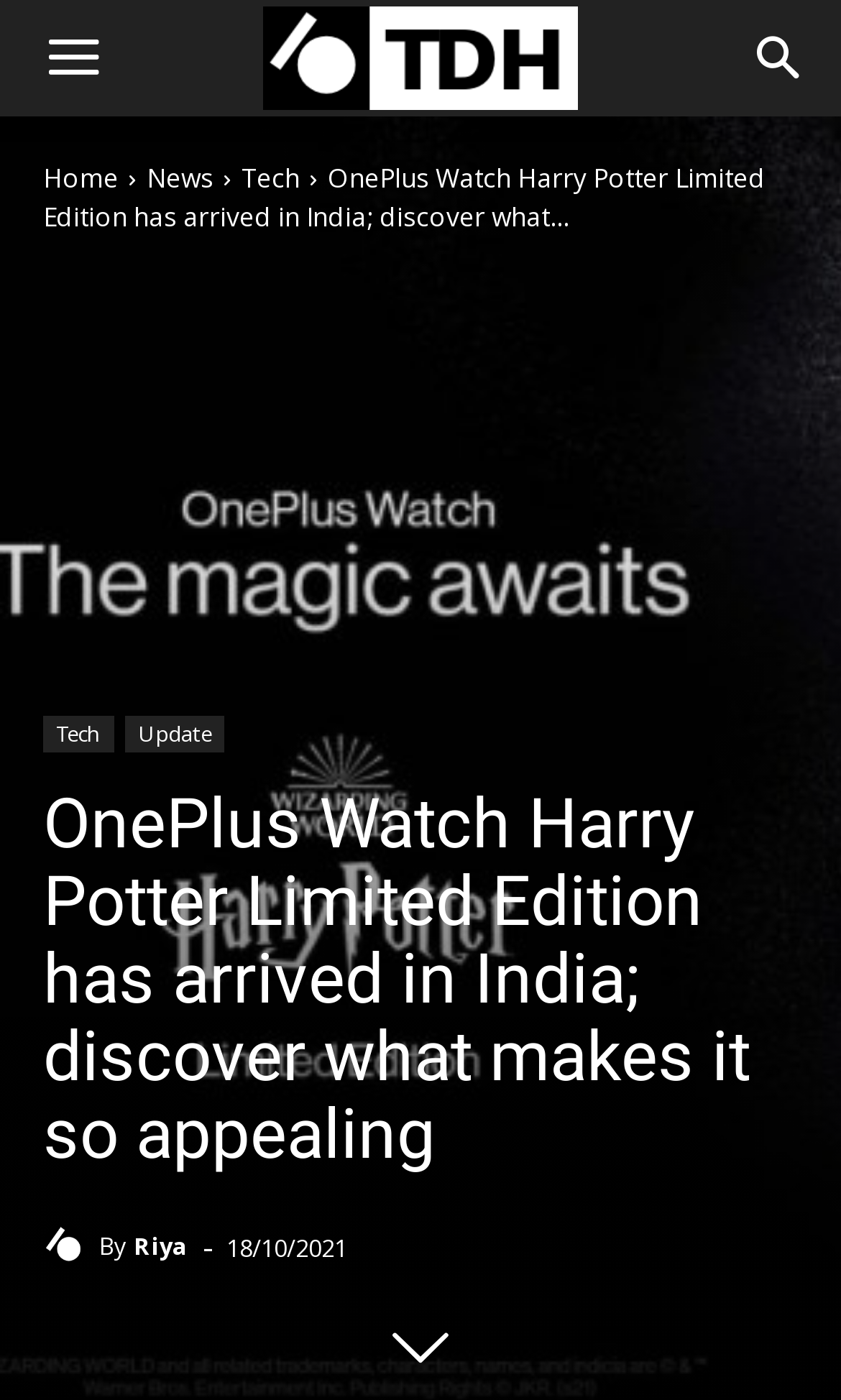Articulate a detailed summary of the webpage's content and design.

The webpage is about the OnePlus Watch Harry Potter Limited Edition, which has recently been launched in India. At the top right corner, there is a search button. On the top left, there is a mobile toggle button, followed by an image of "The Digital Hacker" logo. Below the logo, there are four links: "Home", "News", "Tech", and another "Tech" link. 

The main content of the webpage starts with a heading that reads "OnePlus Watch Harry Potter Limited Edition has arrived in India; discover what makes it so appealing". Below the heading, there are two links: "Tech" and "Update". 

The article itself is not fully described in the accessibility tree, but it appears to be written by "Riya", as indicated by a link and an image of the author's name. The article's metadata includes the text "By" and the date "18/10/2021".